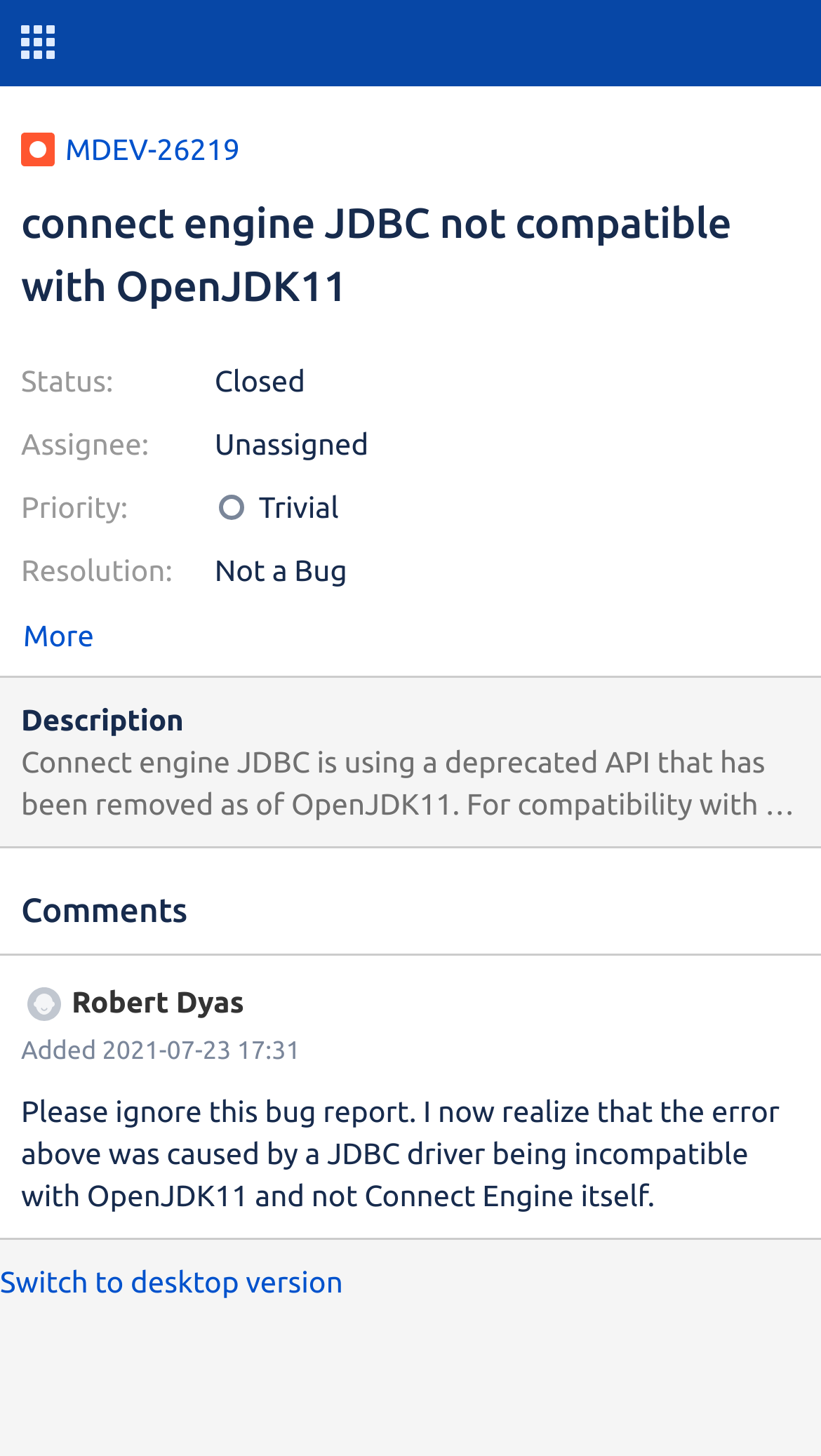Who is the assignee of this issue?
Using the image, respond with a single word or phrase.

Unassigned